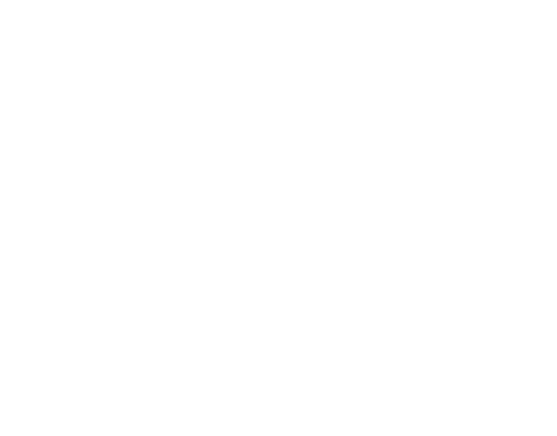What is the purpose of the image?
Look at the image and provide a short answer using one word or a phrase.

Attracting readers' attention